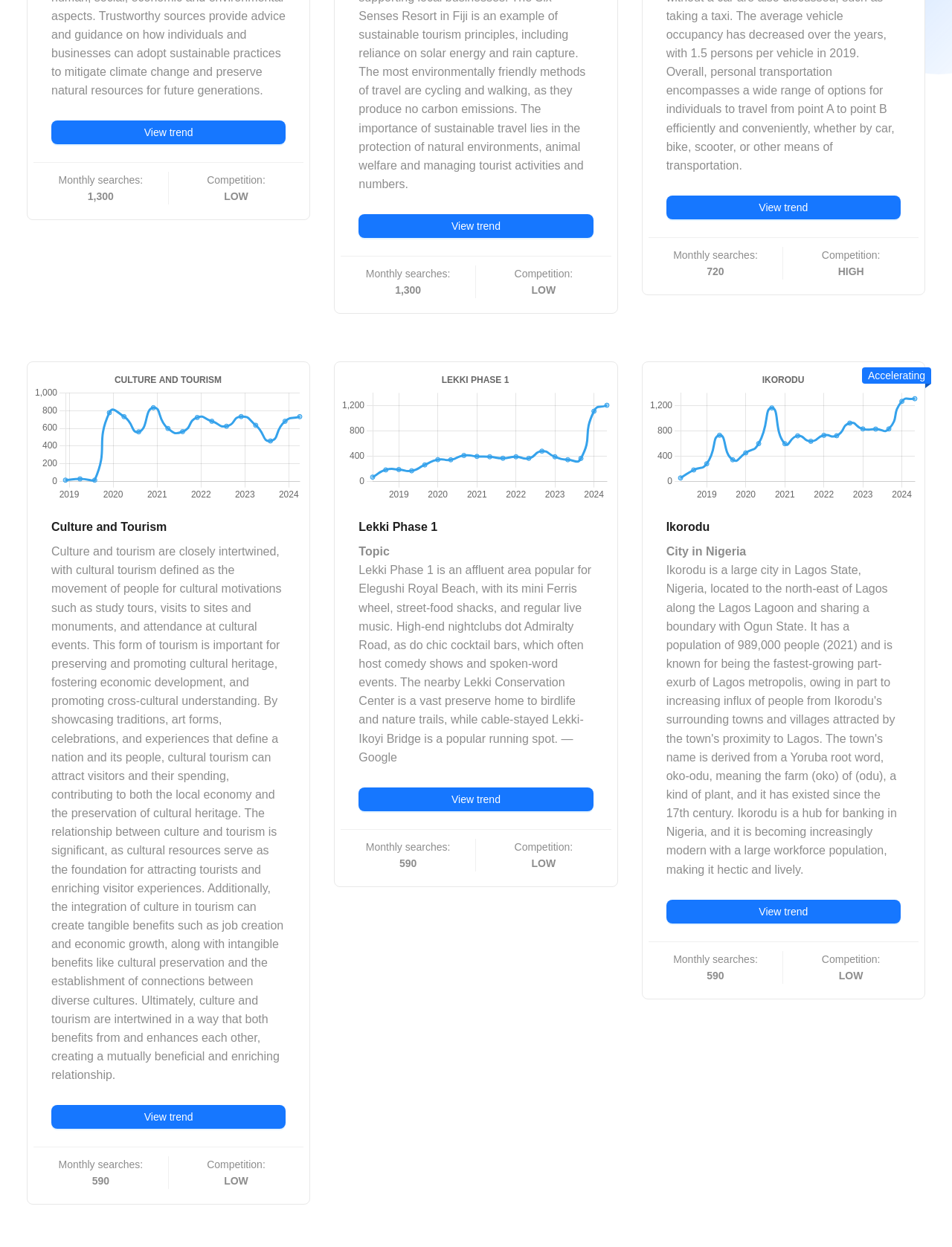Respond to the question with just a single word or phrase: 
How many monthly searches are there for 'Lekki Phase 1'?

590